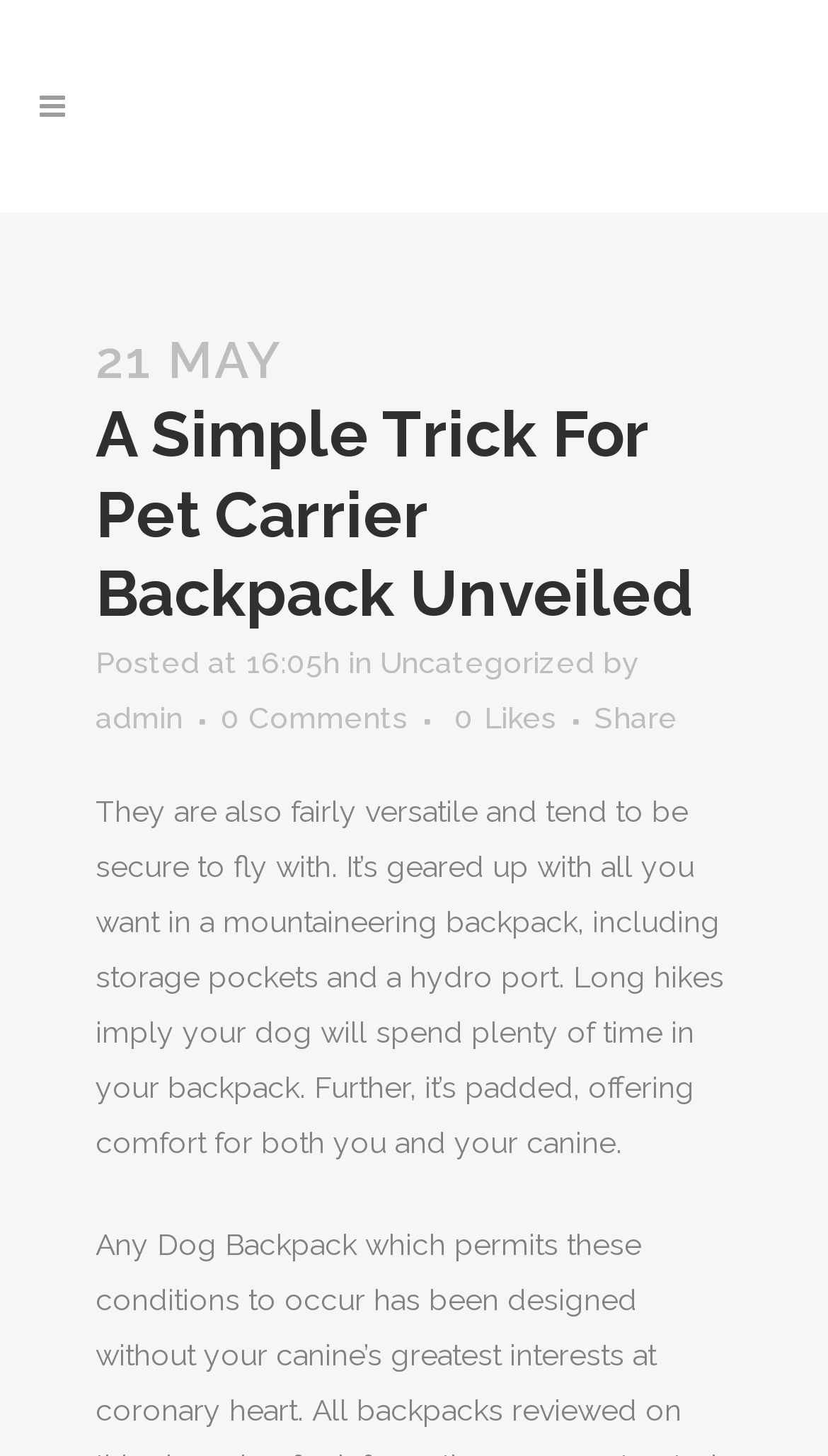Answer the following in one word or a short phrase: 
How many comments does the post have?

0